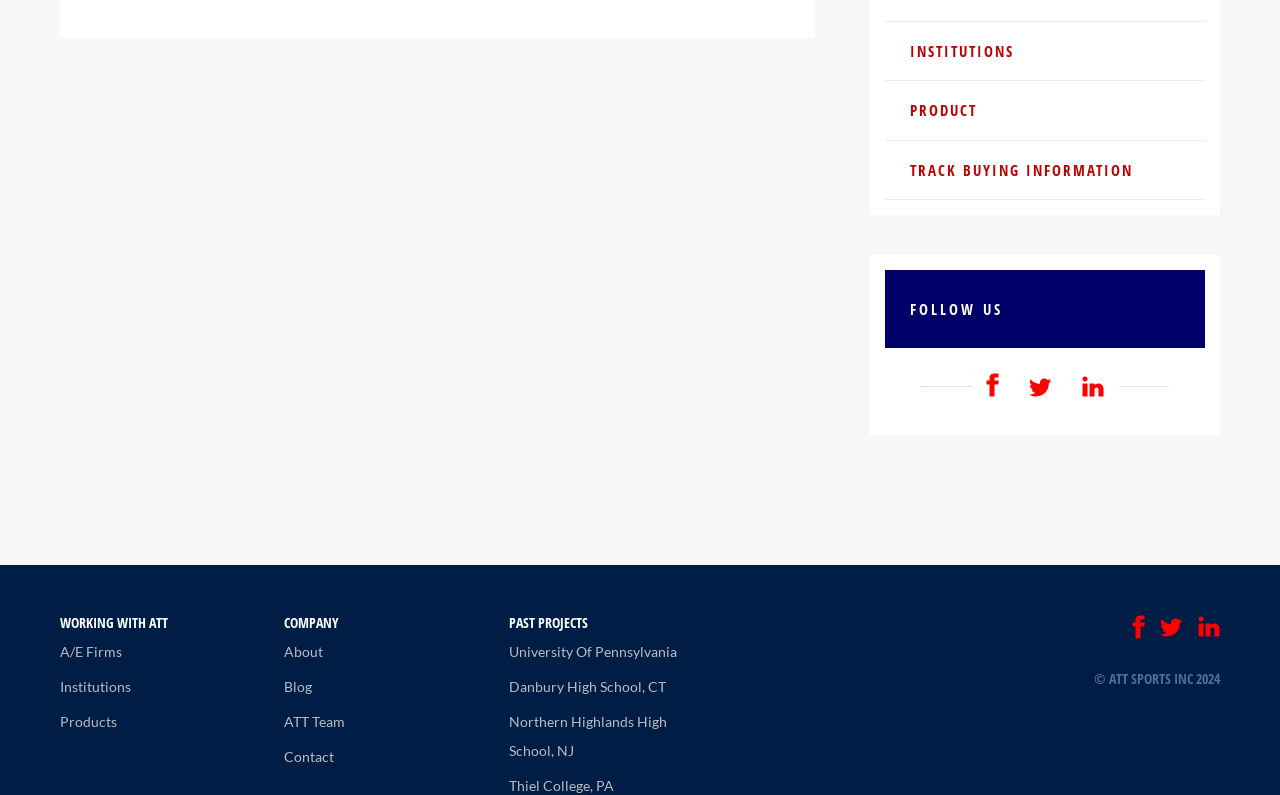Determine the bounding box coordinates in the format (top-left x, top-left y, bottom-right x, bottom-right y). Ensure all values are floating point numbers between 0 and 1. Identify the bounding box of the UI element described by: Danbury High School, CT

[0.397, 0.853, 0.52, 0.874]